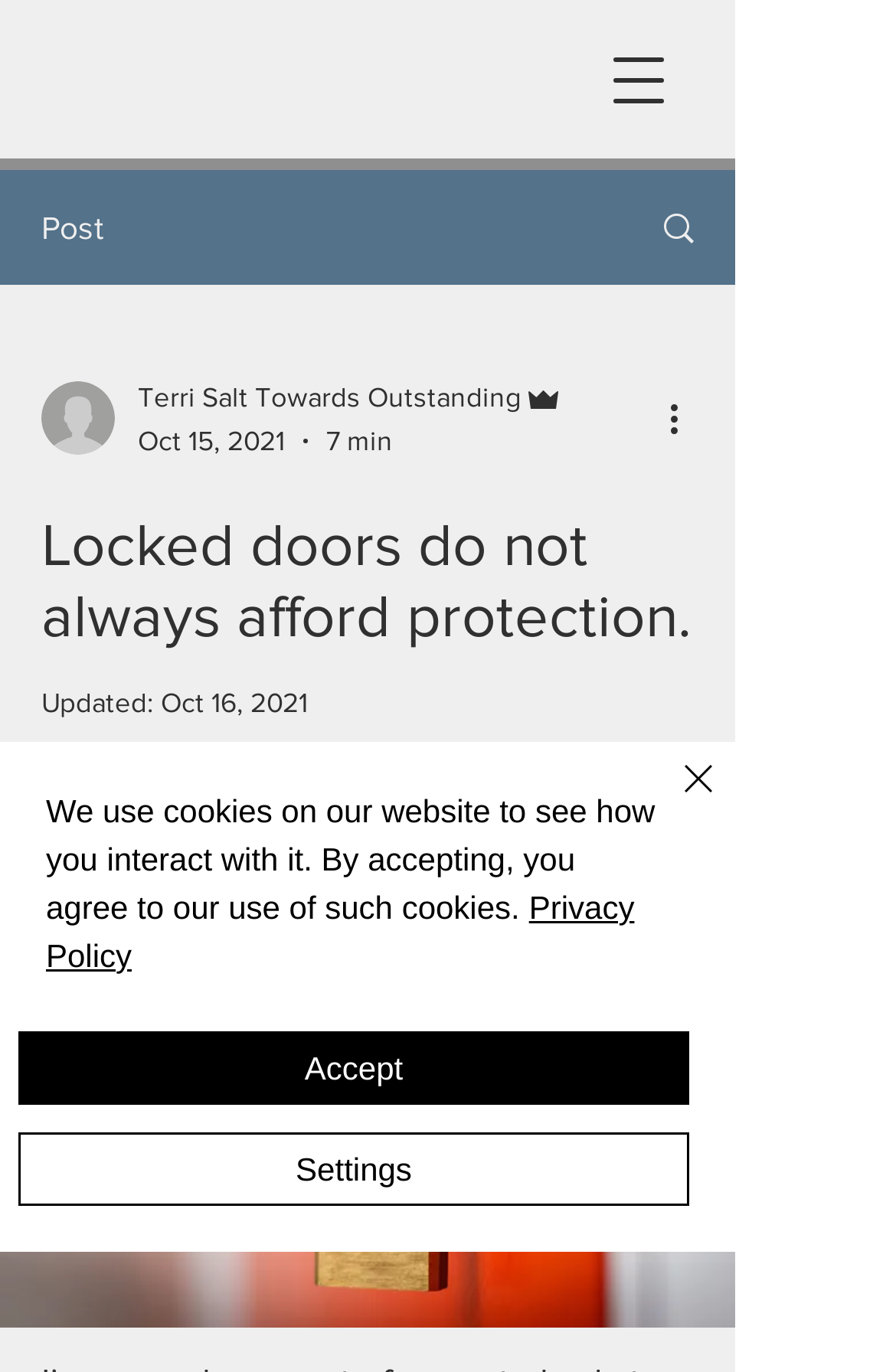Elaborate on the different components and information displayed on the webpage.

This webpage appears to be a blog post or article page. At the top, there is a navigation menu button on the right side, which can be opened to reveal more options. Below this, there is a post title "Locked doors do not always afford protection." in a large font, taking up most of the width of the page.

To the left of the post title, there is a link to the writer's profile picture, accompanied by their name "Terri Salt Towards Outstanding Admin". Below this, there is a timestamp indicating that the post was published on October 15, 2021, and that it takes approximately 7 minutes to read.

The main content of the post is not explicitly described in the accessibility tree, but it likely takes up the majority of the page's content area. At the bottom of the post, there is an "Updated" timestamp indicating that the post was last updated on October 16, 2021.

On the right side of the page, there is a "More actions" button, which can be pressed to reveal additional options. Below this, there is a chat button with an accompanying image.

At the bottom of the page, there is a cookie policy alert that takes up the full width of the page. This alert informs users that the website uses cookies and provides a link to the Privacy Policy. There are three buttons within the alert: "Accept", "Settings", and "Close". The "Close" button has an accompanying image of a close icon.